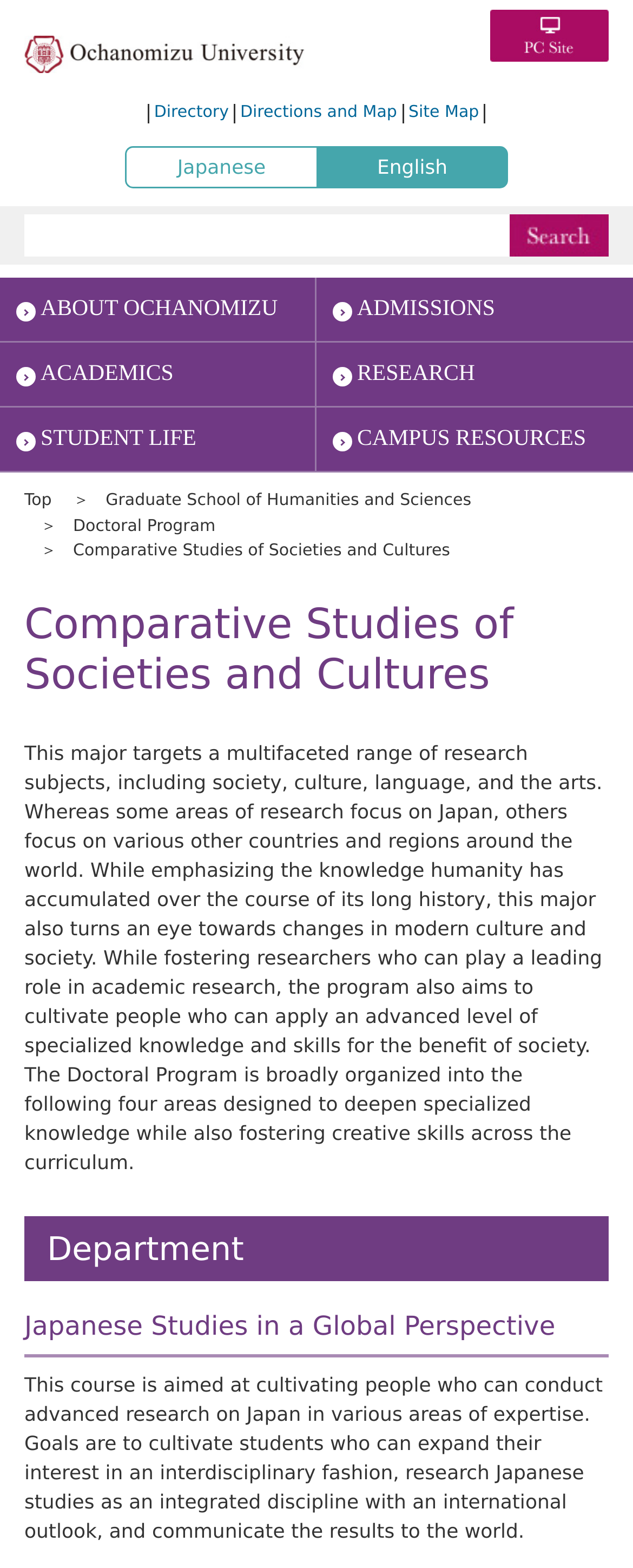Find the bounding box coordinates for the UI element whose description is: "Top". The coordinates should be four float numbers between 0 and 1, in the format [left, top, right, bottom].

[0.038, 0.314, 0.082, 0.326]